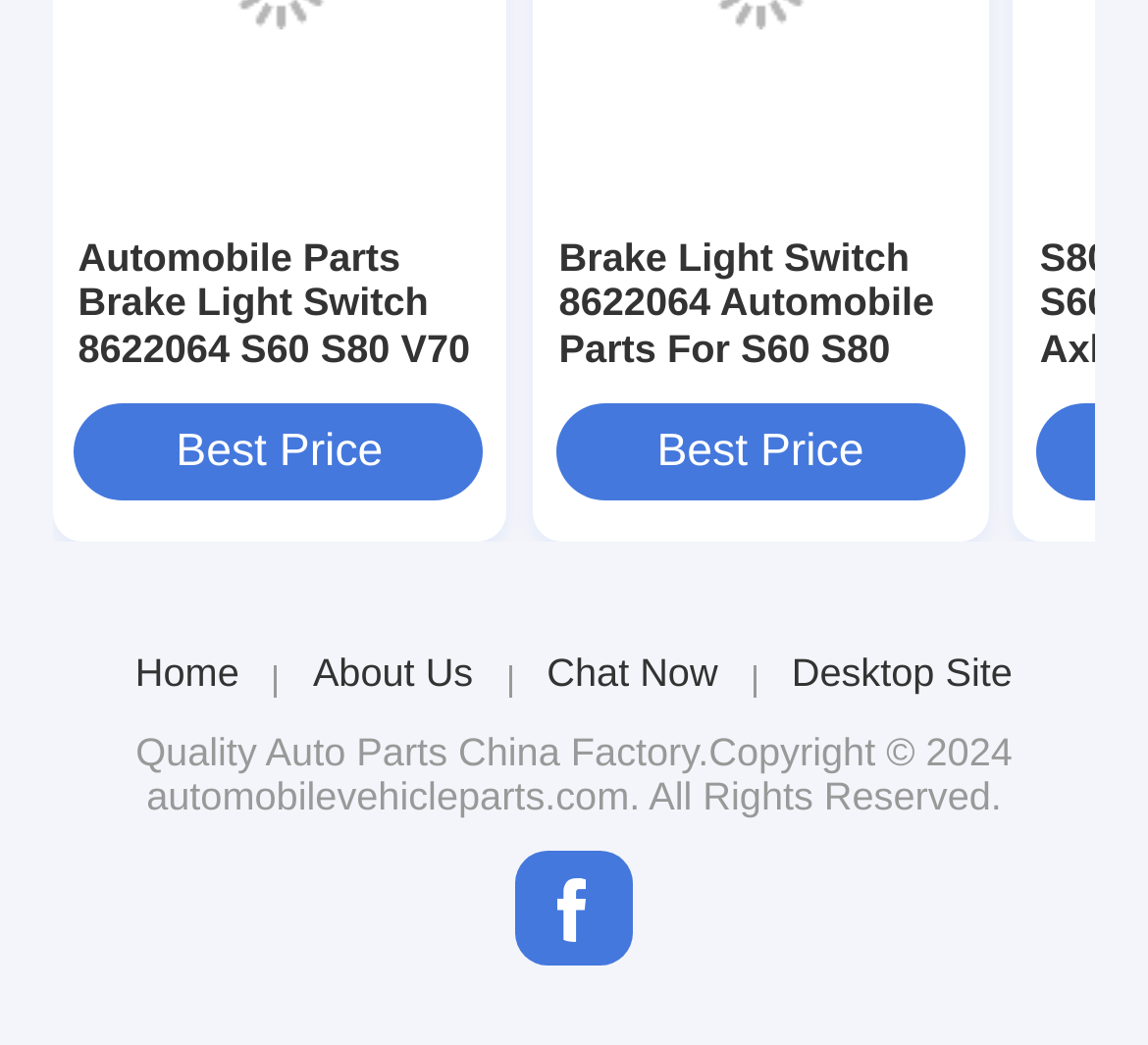Find the bounding box coordinates for the element that must be clicked to complete the instruction: "View Automobile Parts Brake Light Switch 8622064 S60 S80 V70 XC90". The coordinates should be four float numbers between 0 and 1, indicated as [left, top, right, bottom].

[0.068, 0.225, 0.419, 0.399]